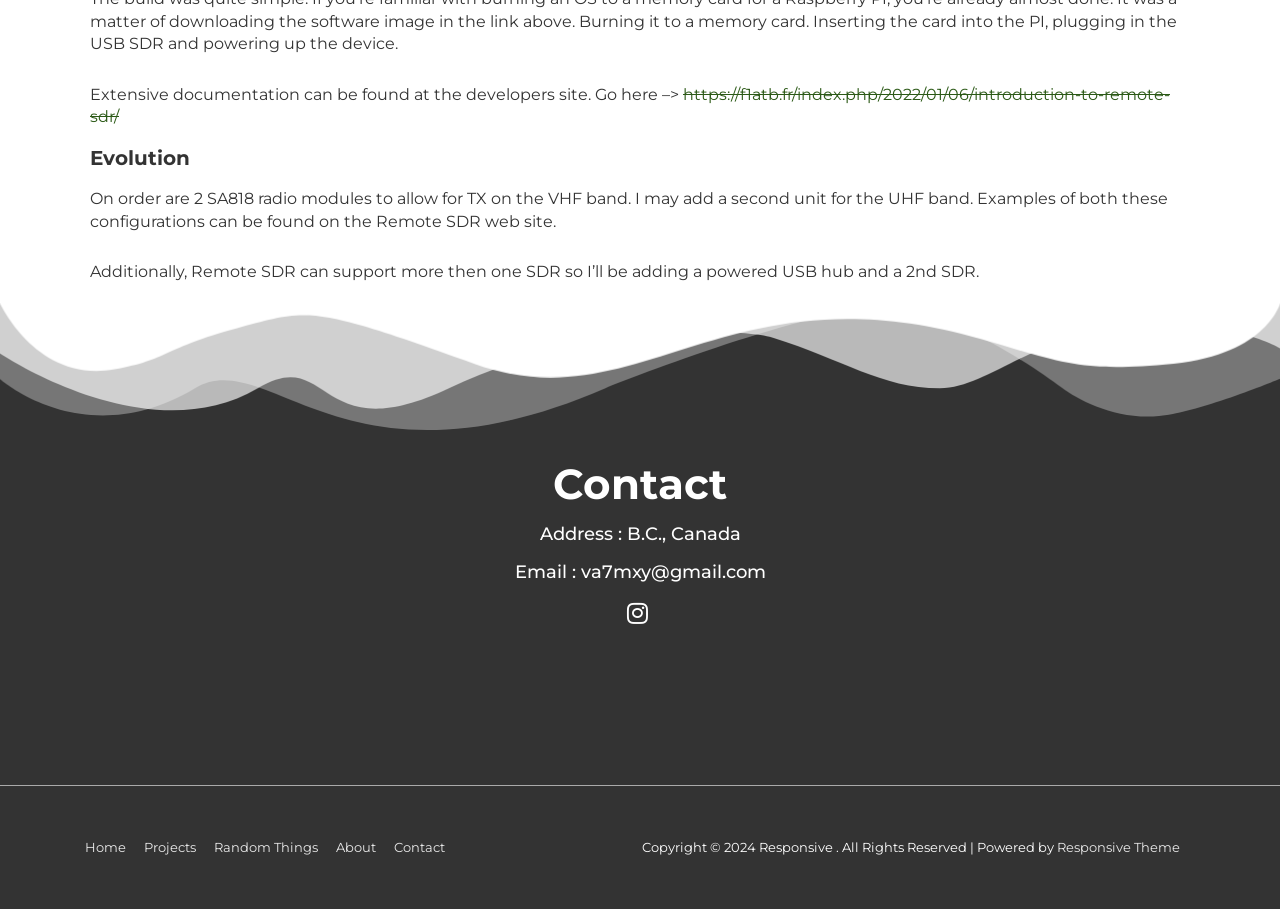Please specify the bounding box coordinates of the clickable region to carry out the following instruction: "check the copyright information". The coordinates should be four float numbers between 0 and 1, in the format [left, top, right, bottom].

[0.502, 0.924, 0.593, 0.941]